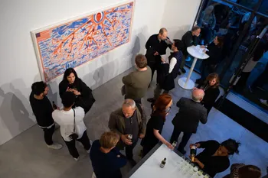Please give a succinct answer to the question in one word or phrase:
What is the duration of the 'Age of Icons' exhibition?

May 7 to June 13, 2024